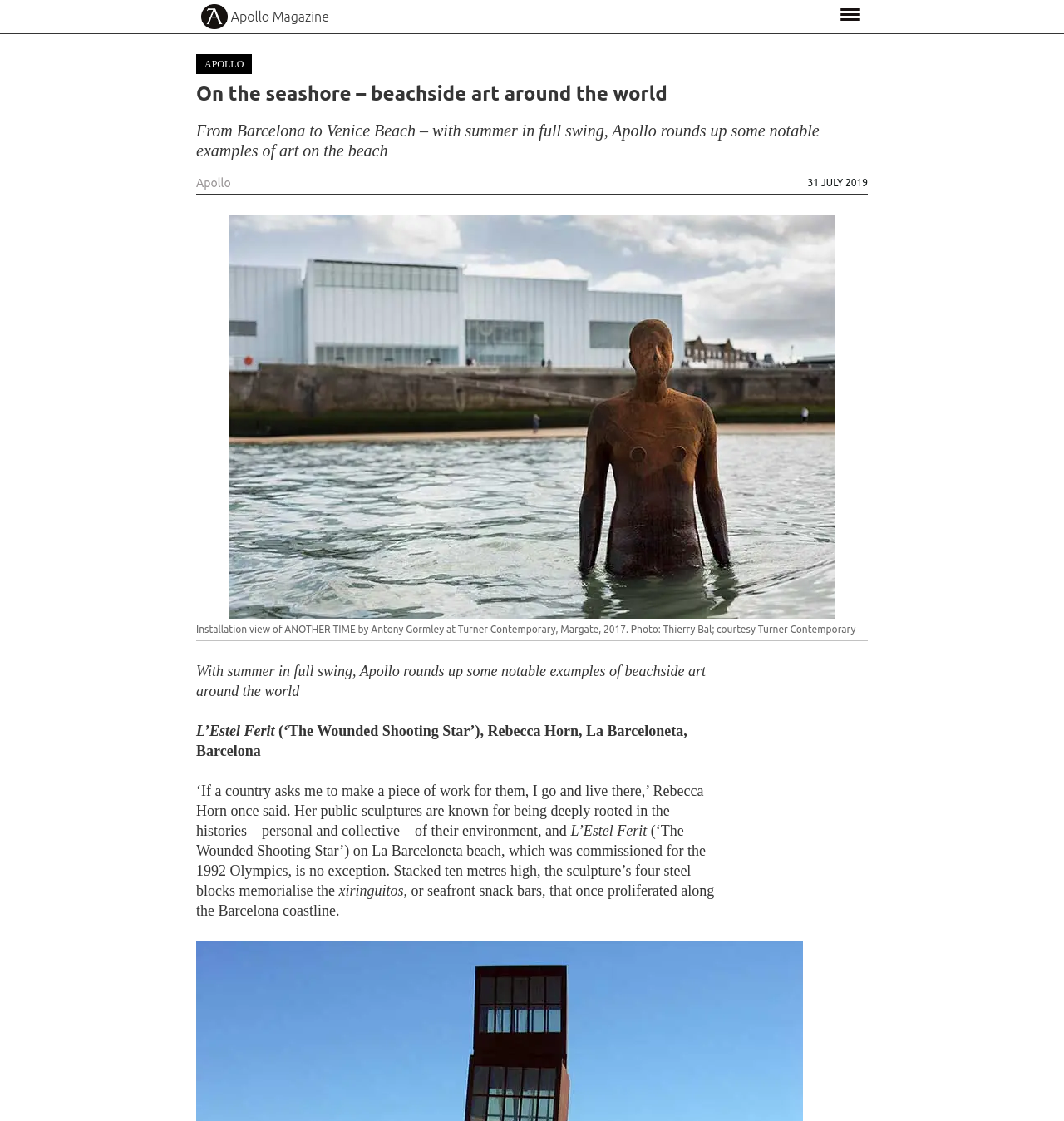Answer the question below with a single word or a brief phrase: 
Who is the artist mentioned in the article?

Rebecca Horn